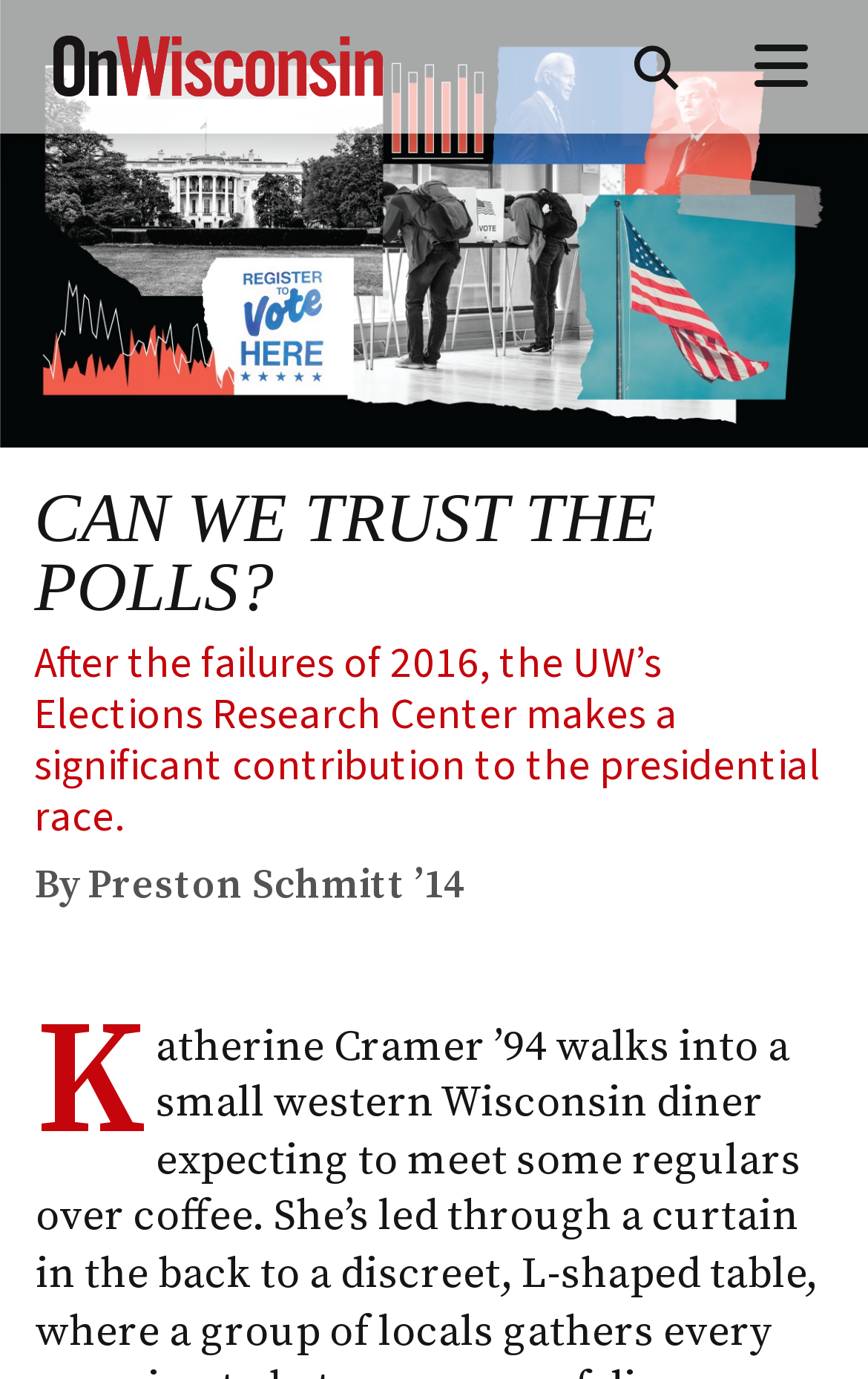From the element description Home, predict the bounding box coordinates of the UI element. The coordinates must be specified in the format (top-left x, top-left y, bottom-right x, bottom-right y) and should be within the 0 to 1 range.

None